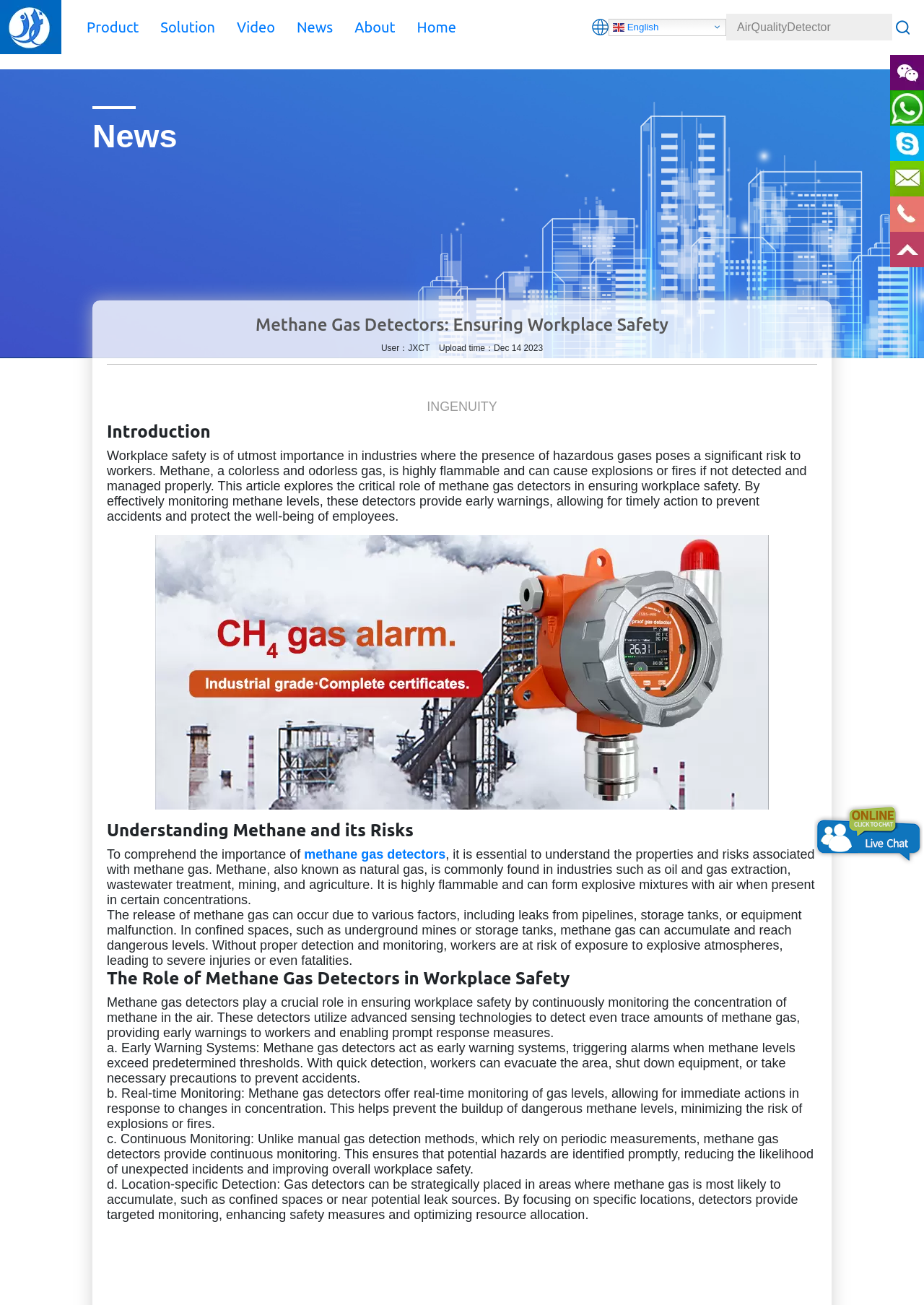What is the purpose of methane gas detectors?
Refer to the image and respond with a one-word or short-phrase answer.

Early warning systems